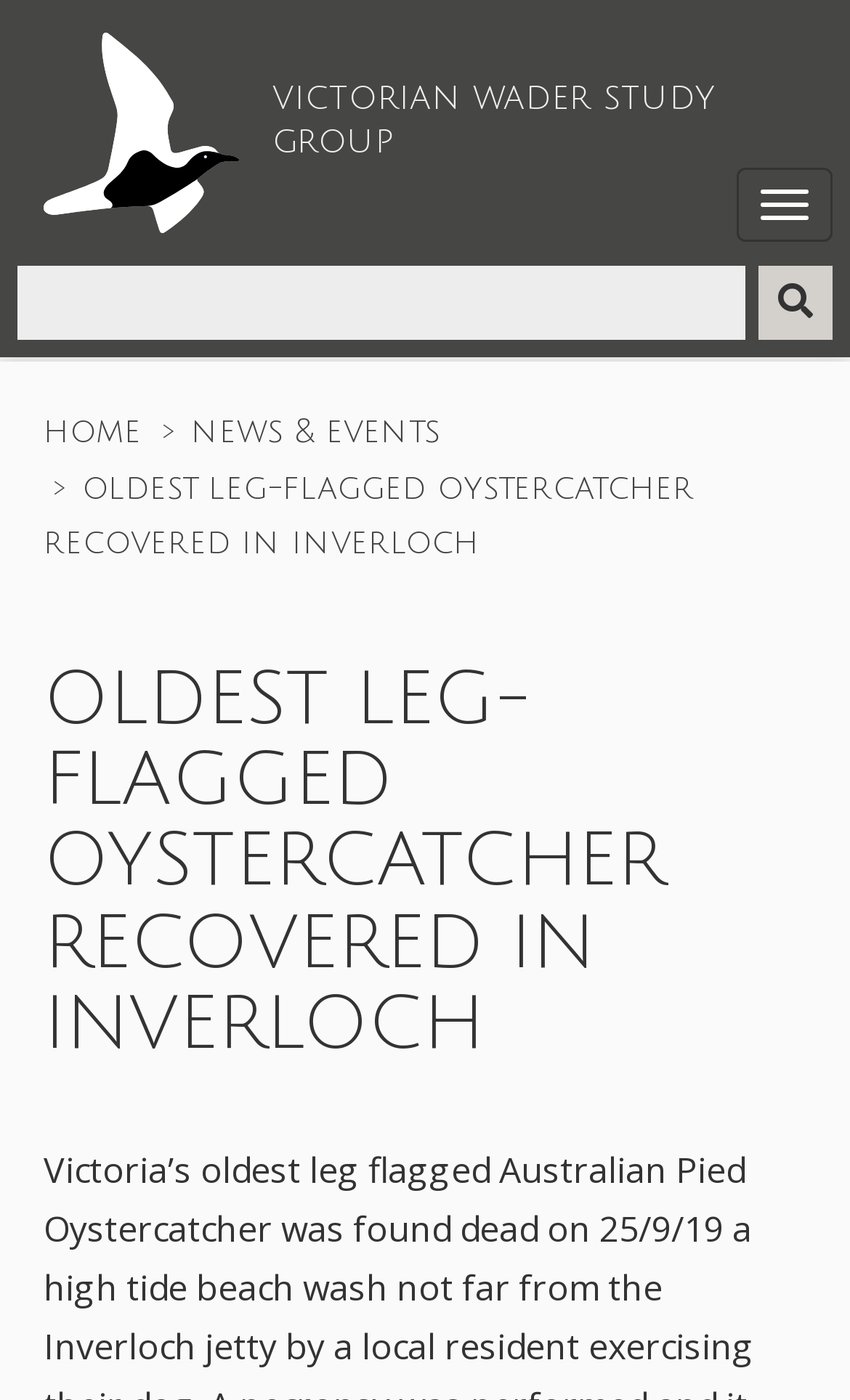Find and extract the text of the primary heading on the webpage.

OLDEST LEG-FLAGGED OYSTERCATCHER RECOVERED IN INVERLOCH